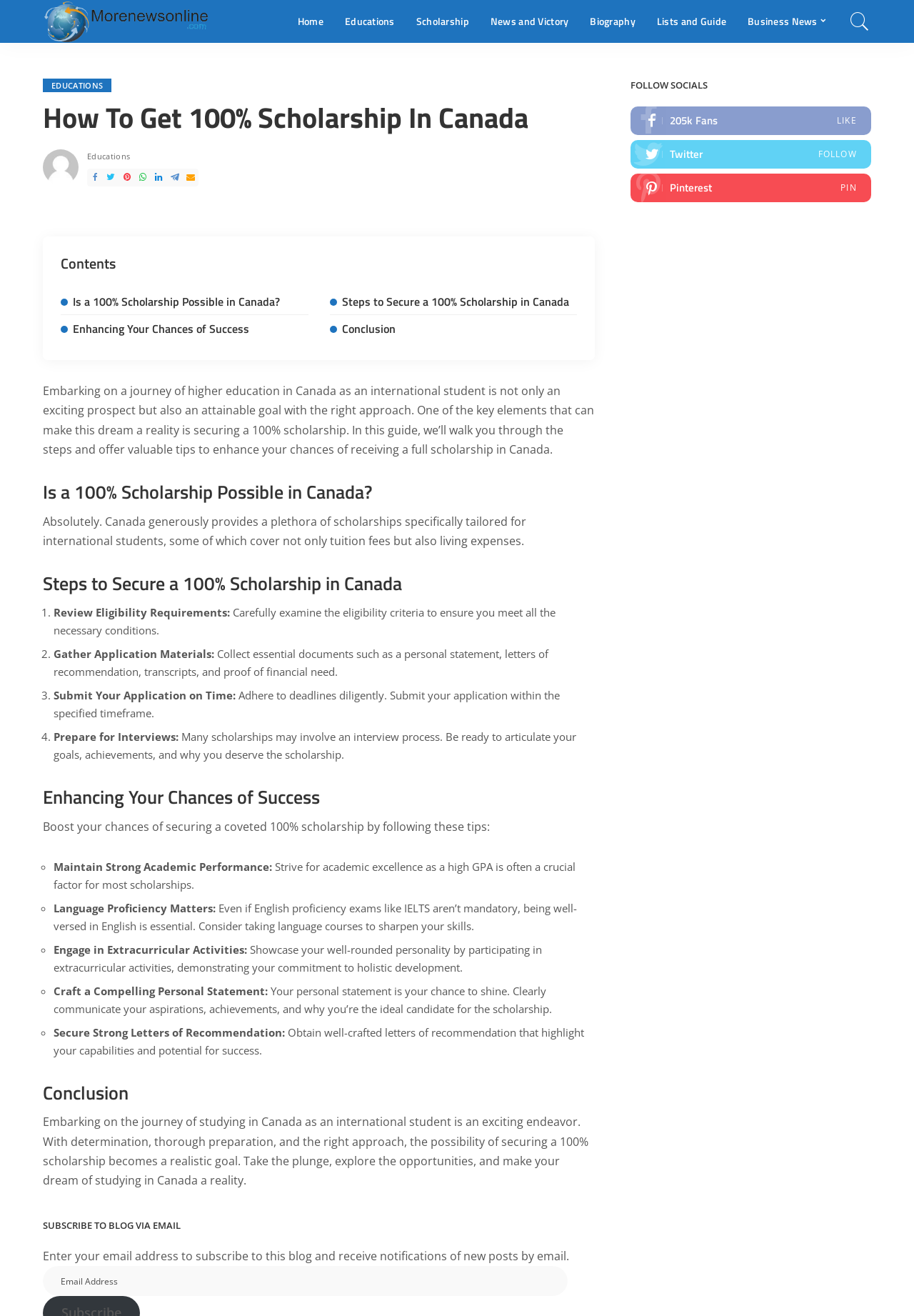What is the main topic of this webpage?
Please craft a detailed and exhaustive response to the question.

Based on the webpage content, I can see that the main topic is about scholarship in Canada, specifically how to get a 100% scholarship in Canada as an international student.